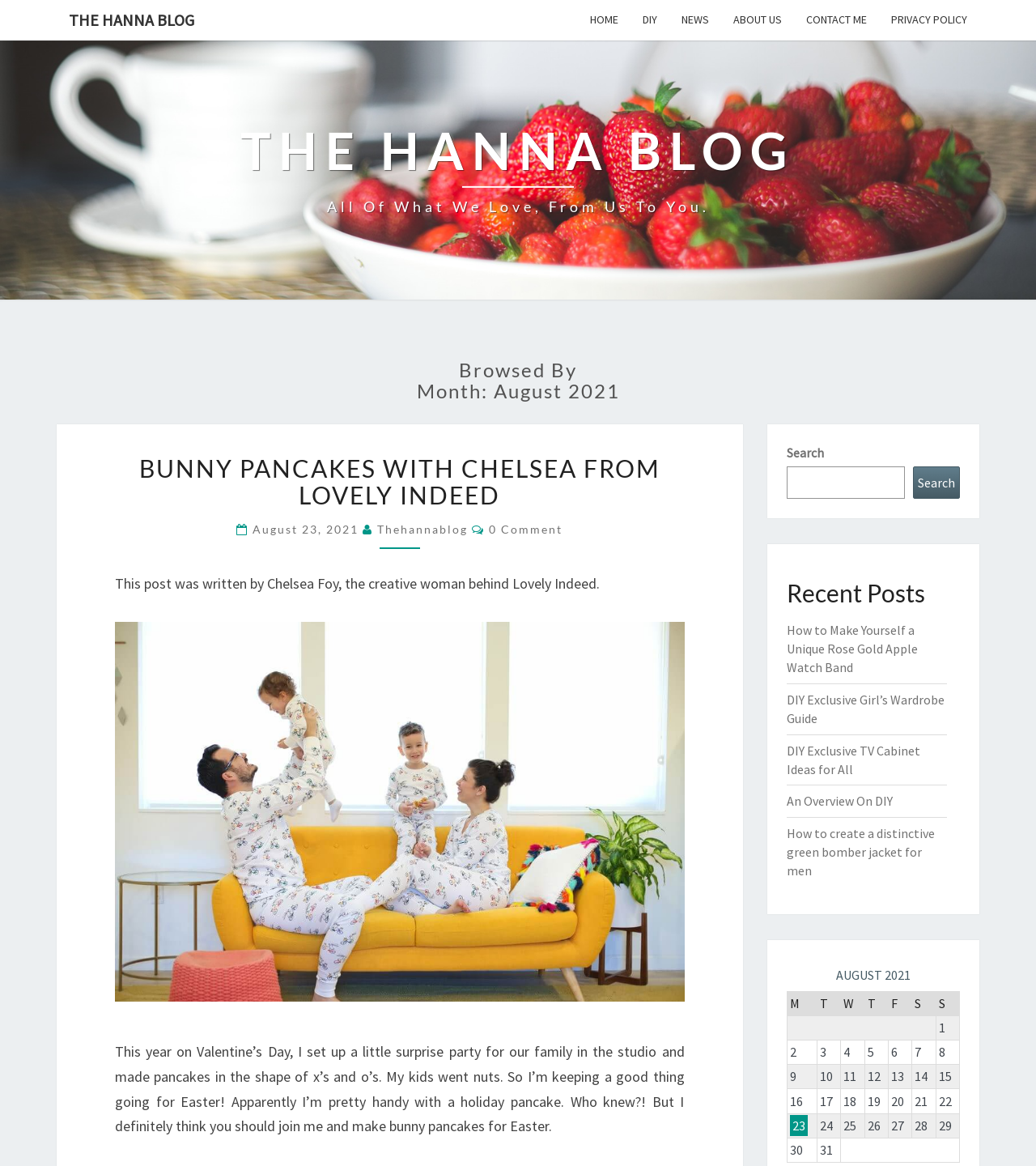Respond to the question below with a concise word or phrase:
What is the author of the blog post?

Chelsea Foy